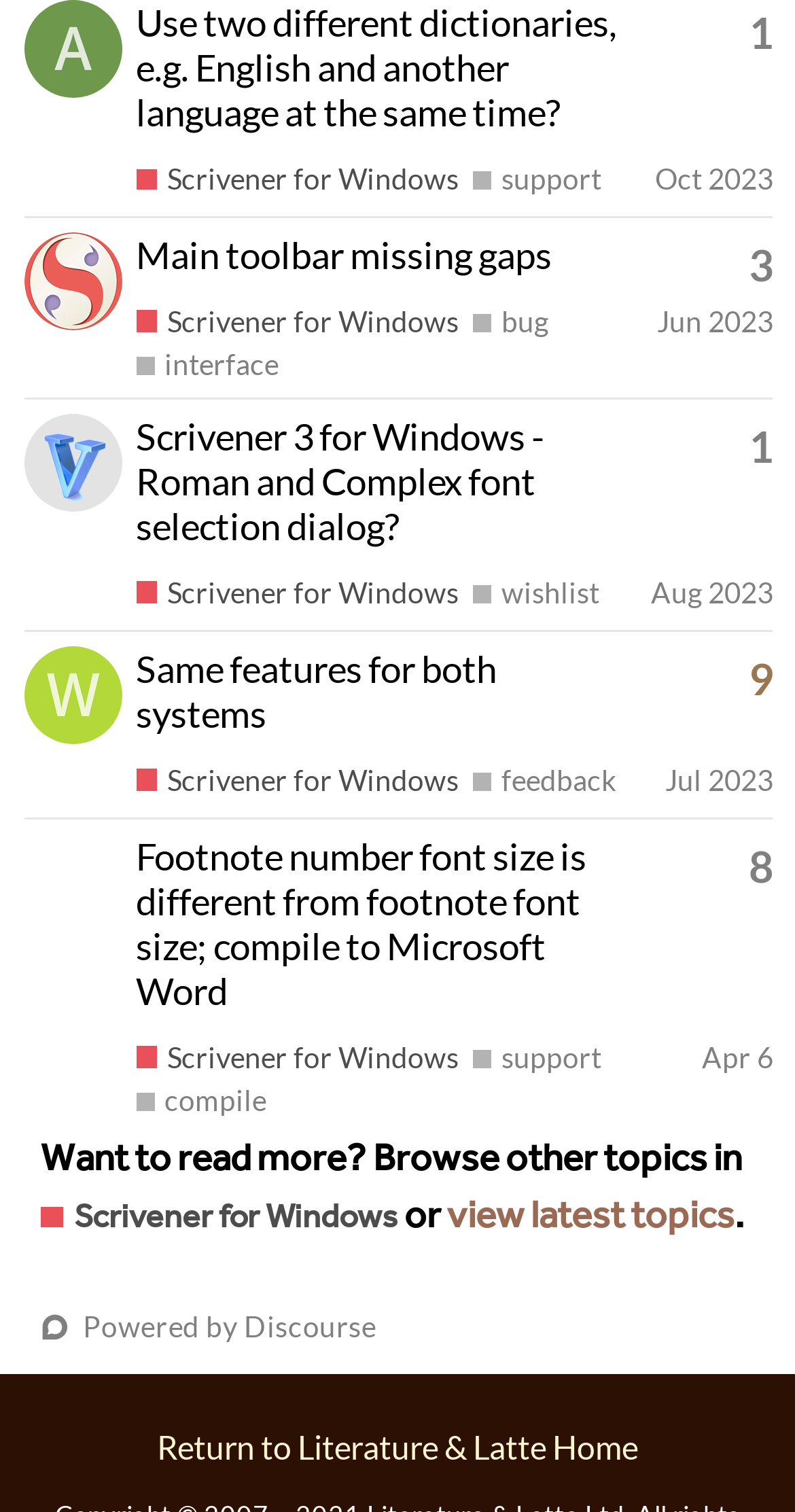How many replies does the topic 'Same features for both systems' have?
Could you answer the question in a detailed manner, providing as much information as possible?

The topic 'Same features for both systems' has 9 replies with a high like to post ratio, as indicated by the button 'This topic has 9 replies with a high like to post ratio'.